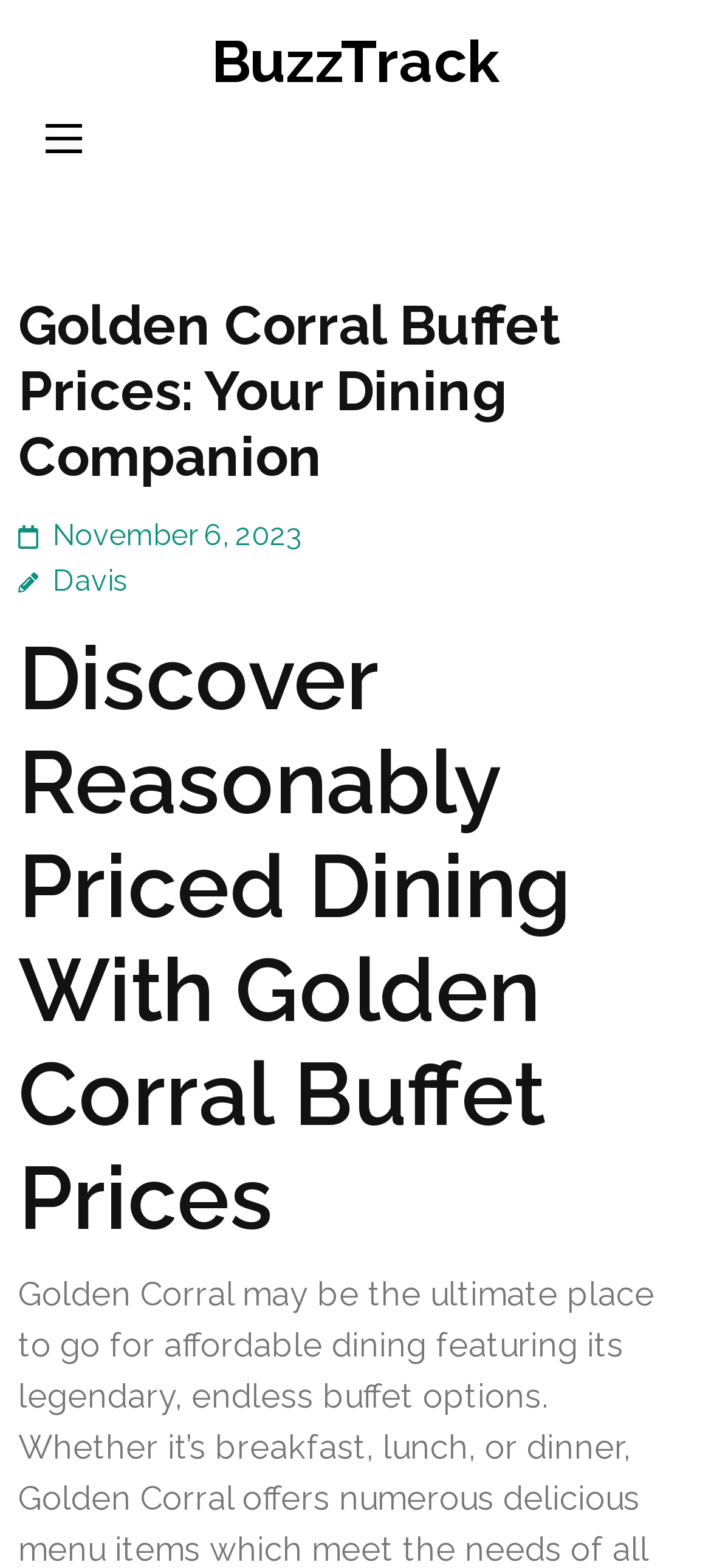What is the main topic of the webpage? Analyze the screenshot and reply with just one word or a short phrase.

Dining